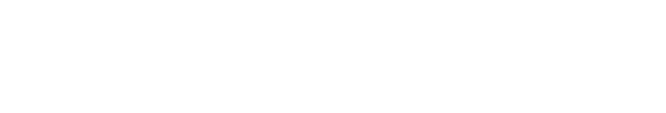Respond to the question below with a concise word or phrase:
What is the title of the accompanying news article?

Resignation leaves Ocean Pines racquet sports in limbo